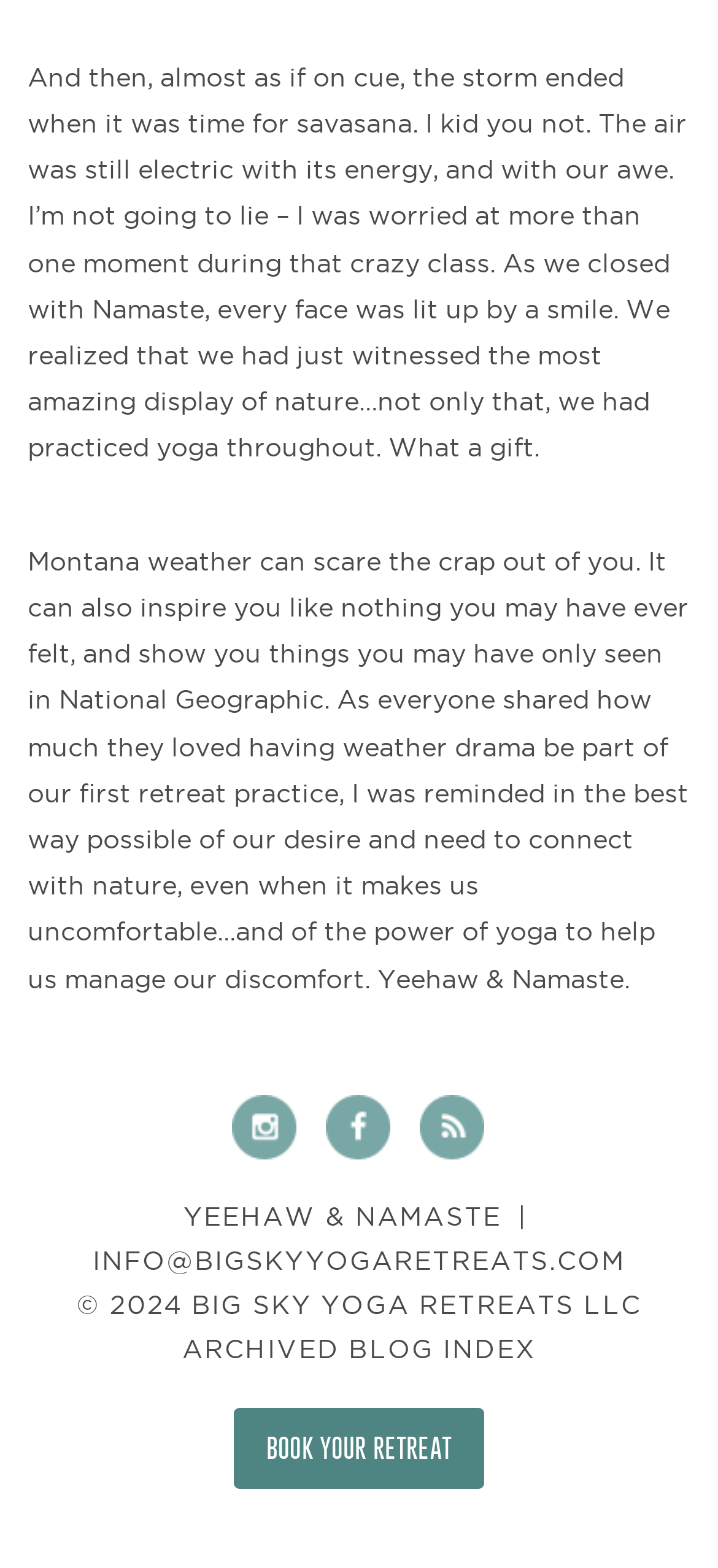What is the theme of the blog post?
Please look at the screenshot and answer in one word or a short phrase.

Yoga and nature